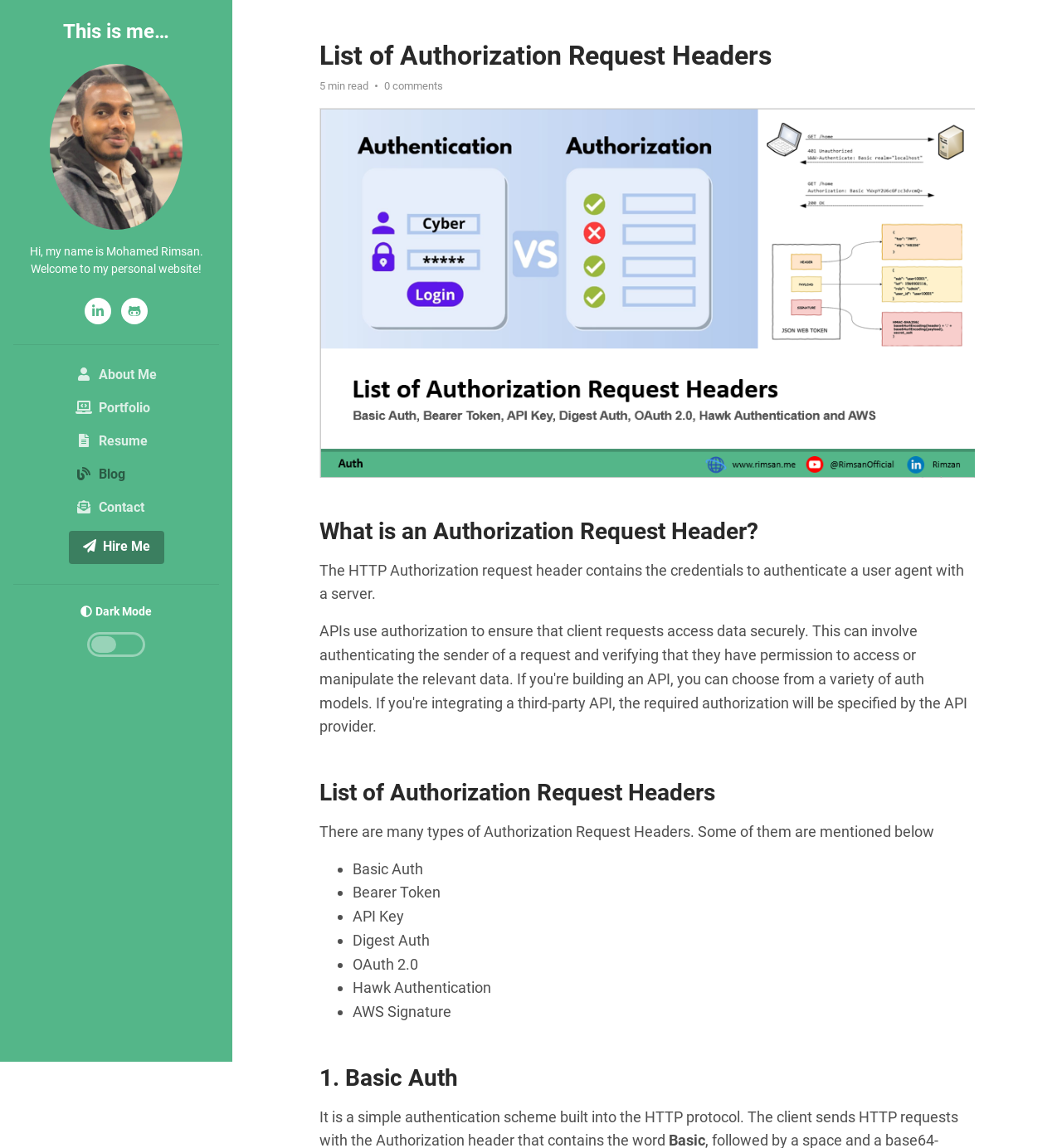Pinpoint the bounding box coordinates of the area that should be clicked to complete the following instruction: "view the portfolio". The coordinates must be given as four float numbers between 0 and 1, i.e., [left, top, right, bottom].

[0.065, 0.341, 0.154, 0.37]